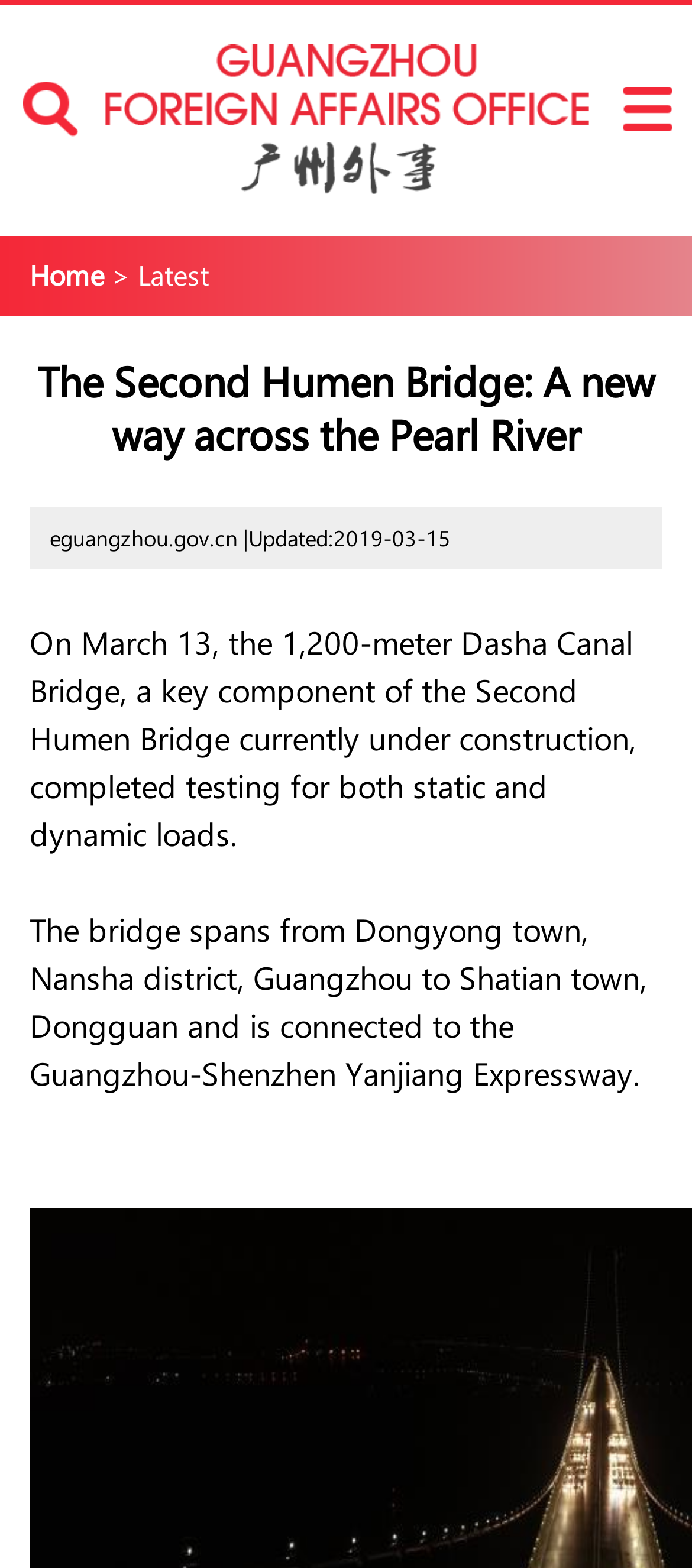Give a concise answer using only one word or phrase for this question:
Where does the bridge span from?

Dongyong town, Nansha district, Guangzhou to Shatian town, Dongguan